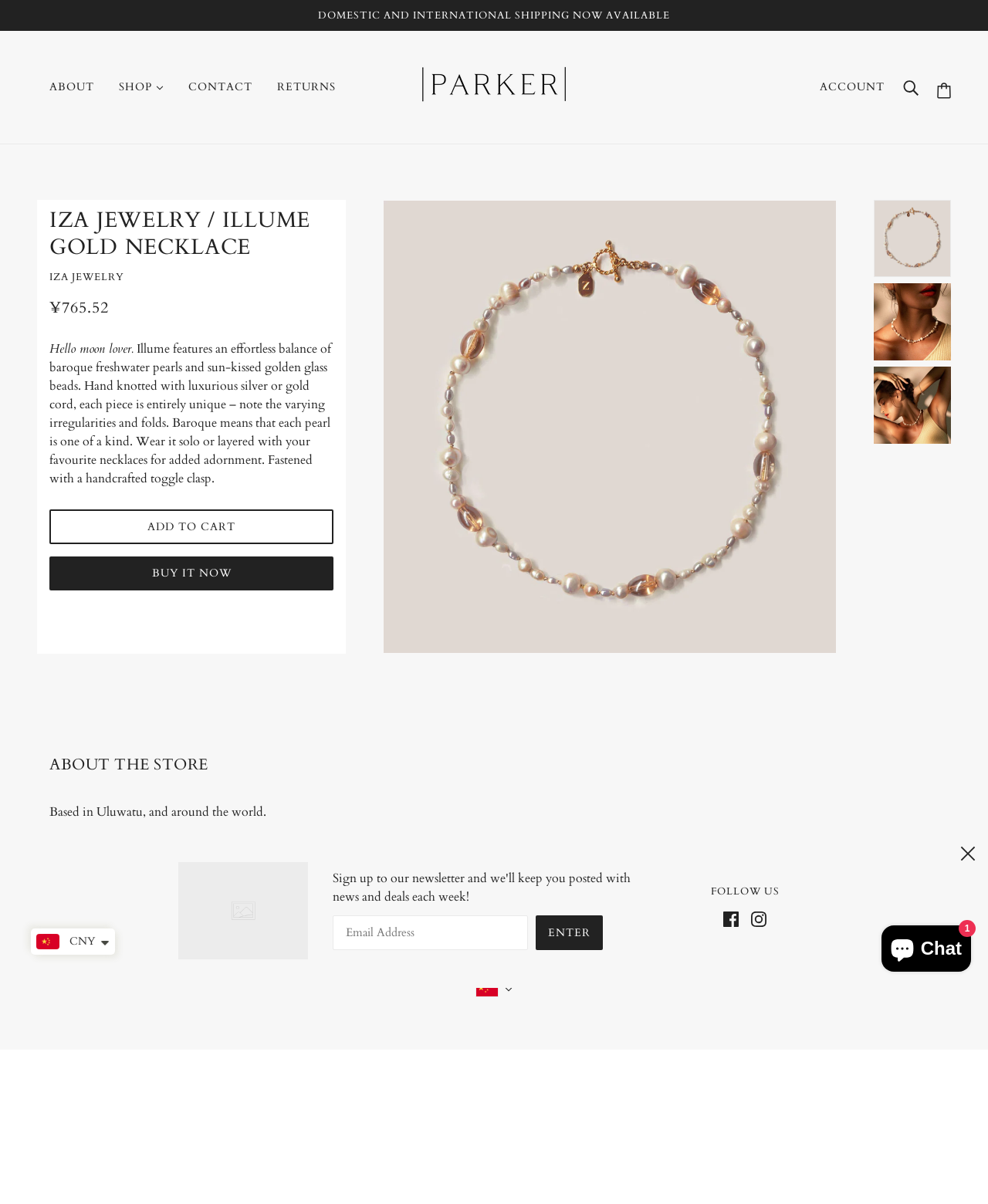Please provide a comprehensive answer to the question below using the information from the image: What is the price of the ILLUME GOLD NECKLACE?

I found the answer by looking at the StaticText '¥765.52' which is located near the product description and the 'ADD TO CART' button, suggesting that it is the price of the product.